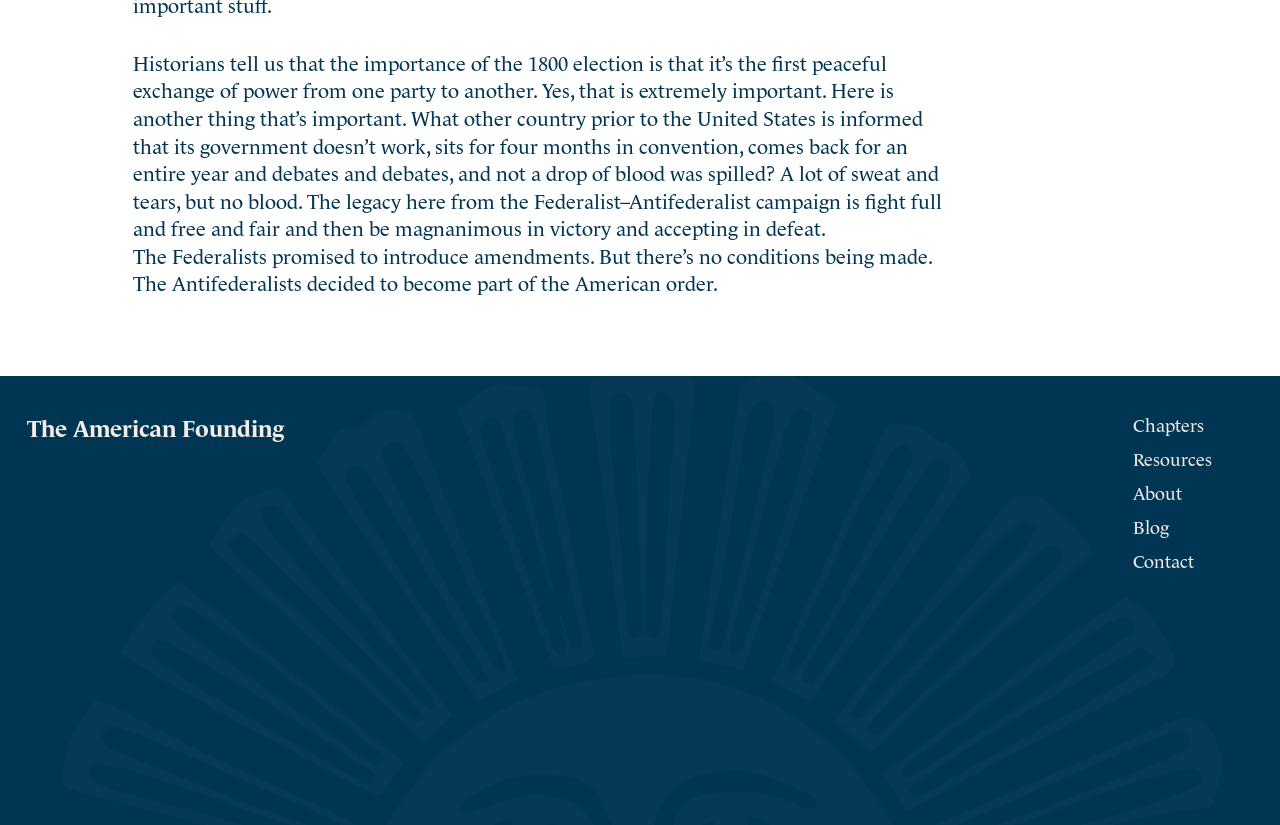How many links are in the footer navigation?
Based on the image, answer the question with a single word or brief phrase.

5